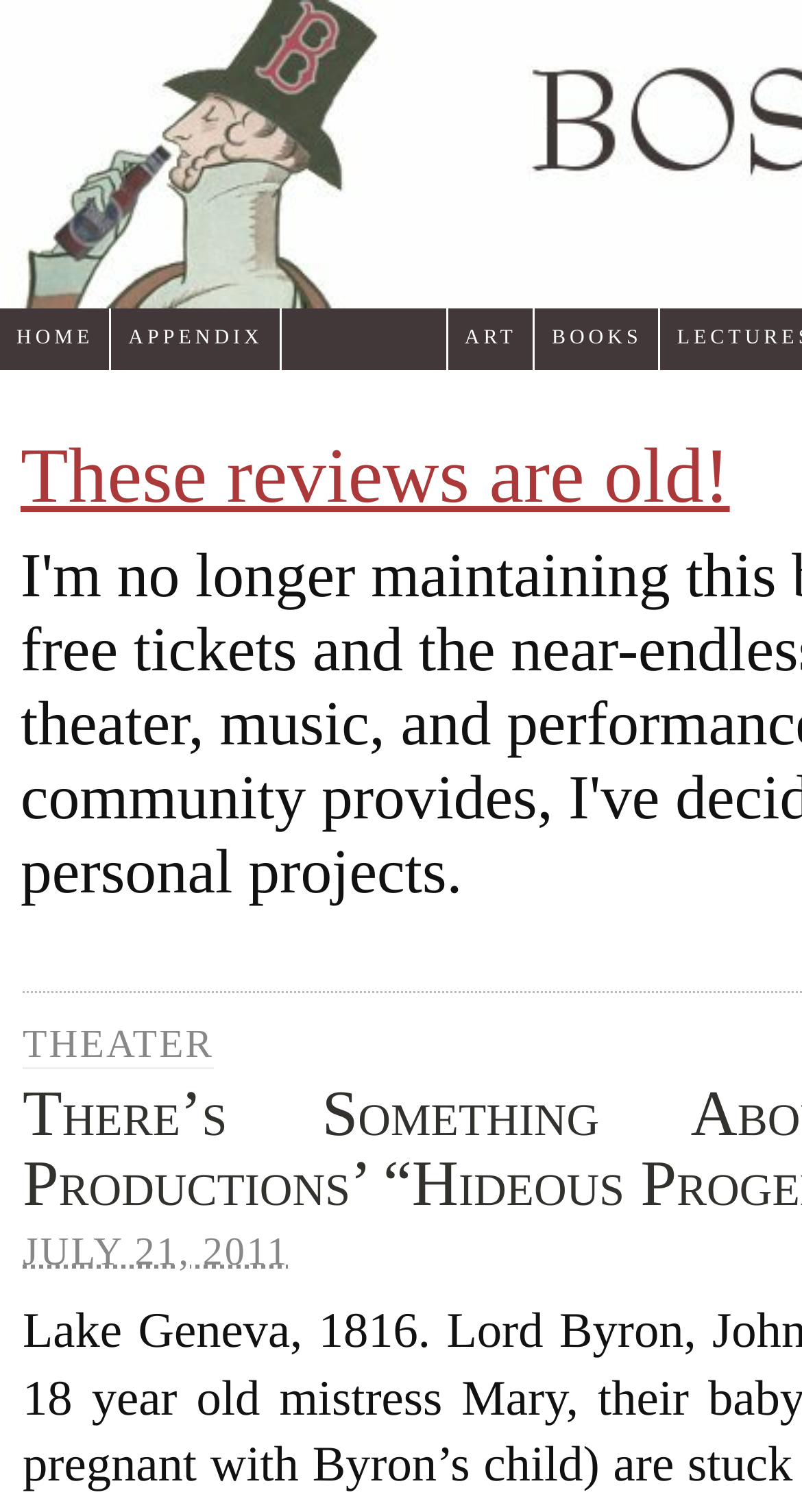Using the details in the image, give a detailed response to the question below:
What is the category of arts featured in the third link?

By examining the navigation links at the top of the webpage, I found that the third link is labeled 'ART', which suggests that this category of arts is featured on the webpage.